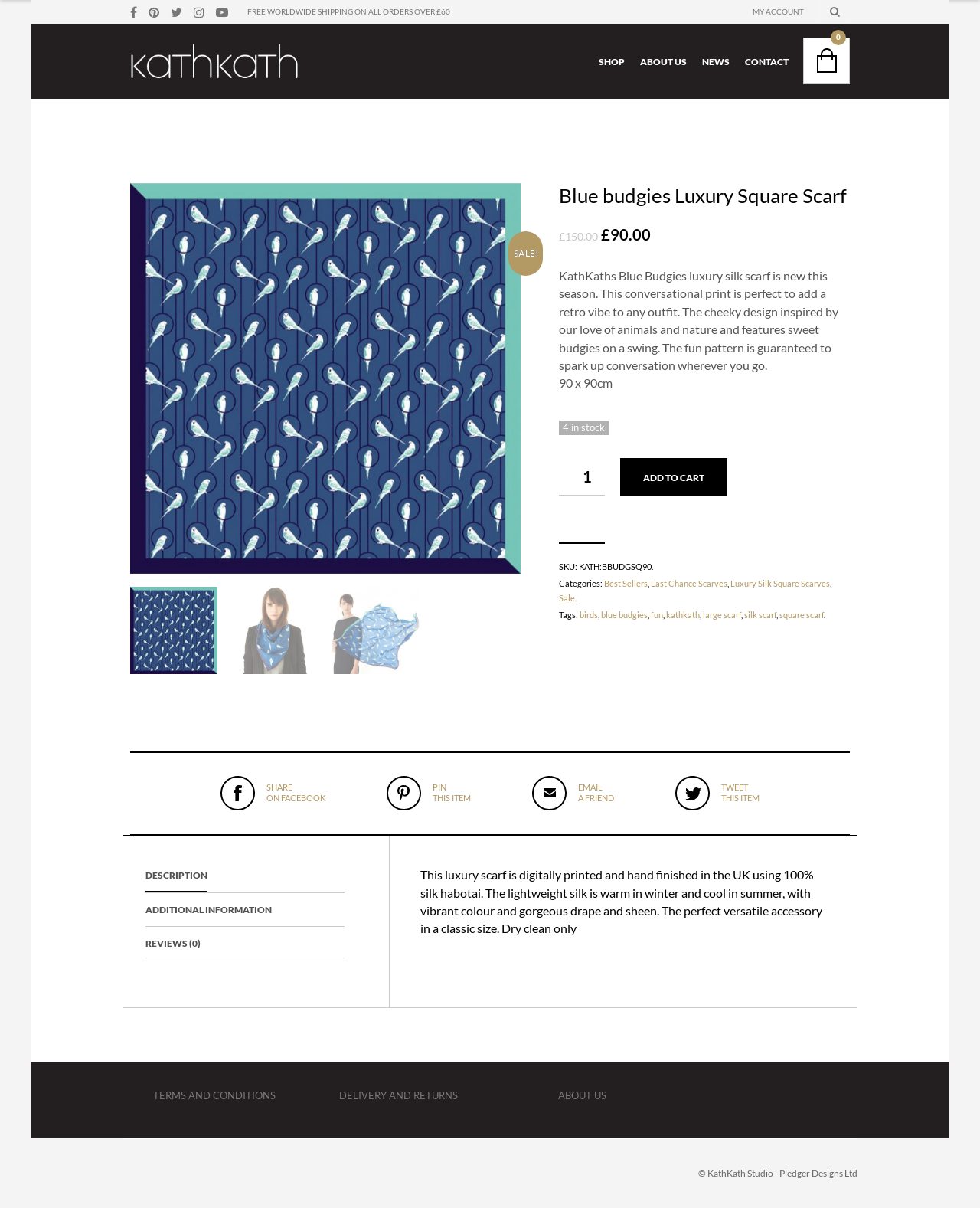Please specify the bounding box coordinates of the area that should be clicked to accomplish the following instruction: "Click on Recruit". The coordinates should consist of four float numbers between 0 and 1, i.e., [left, top, right, bottom].

None